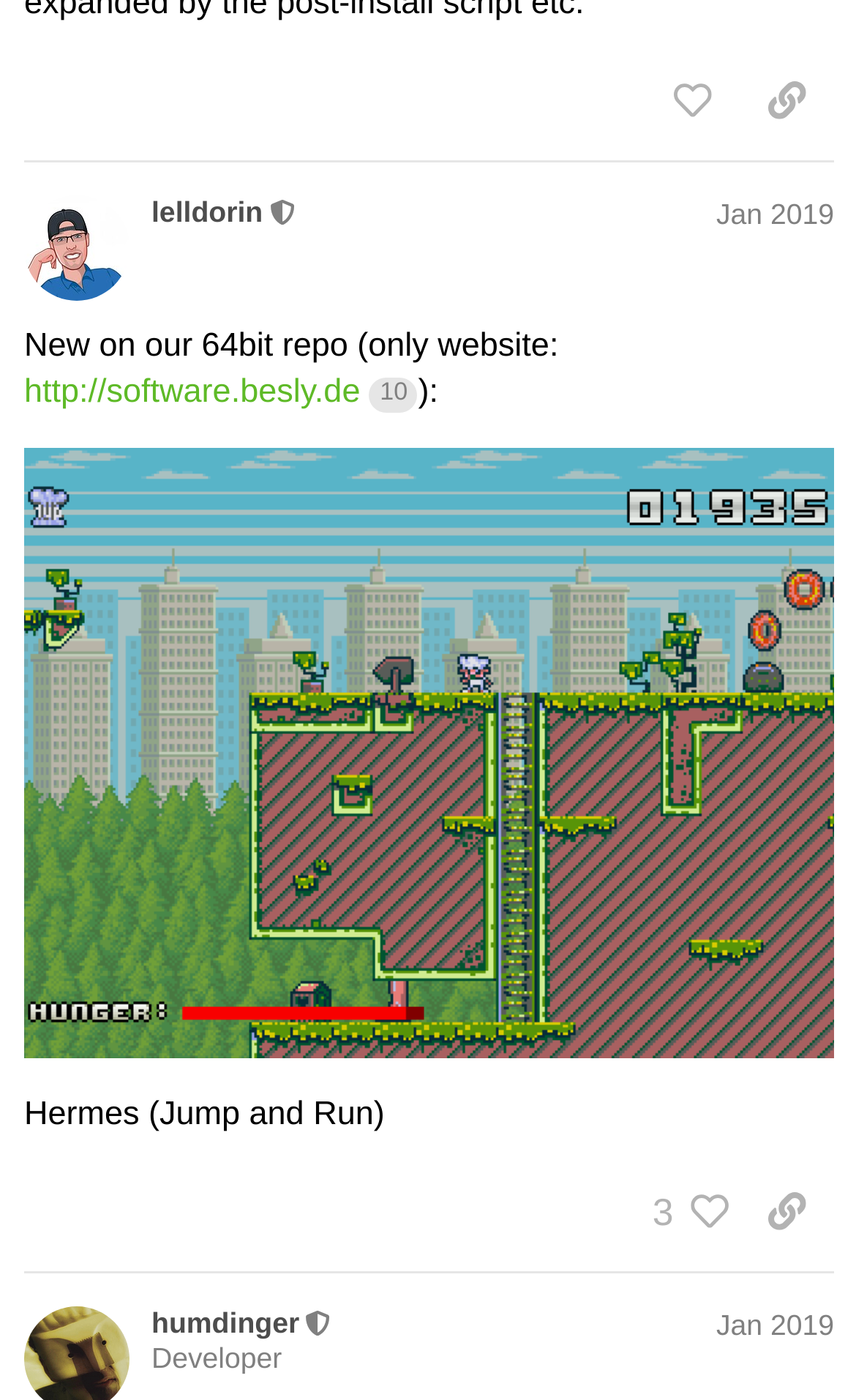Using the details from the image, please elaborate on the following question: What is the URL mentioned in the post?

The question can be answered by looking at the post content where it says 'http://software.besly.de 10'. This is the URL mentioned in the post.